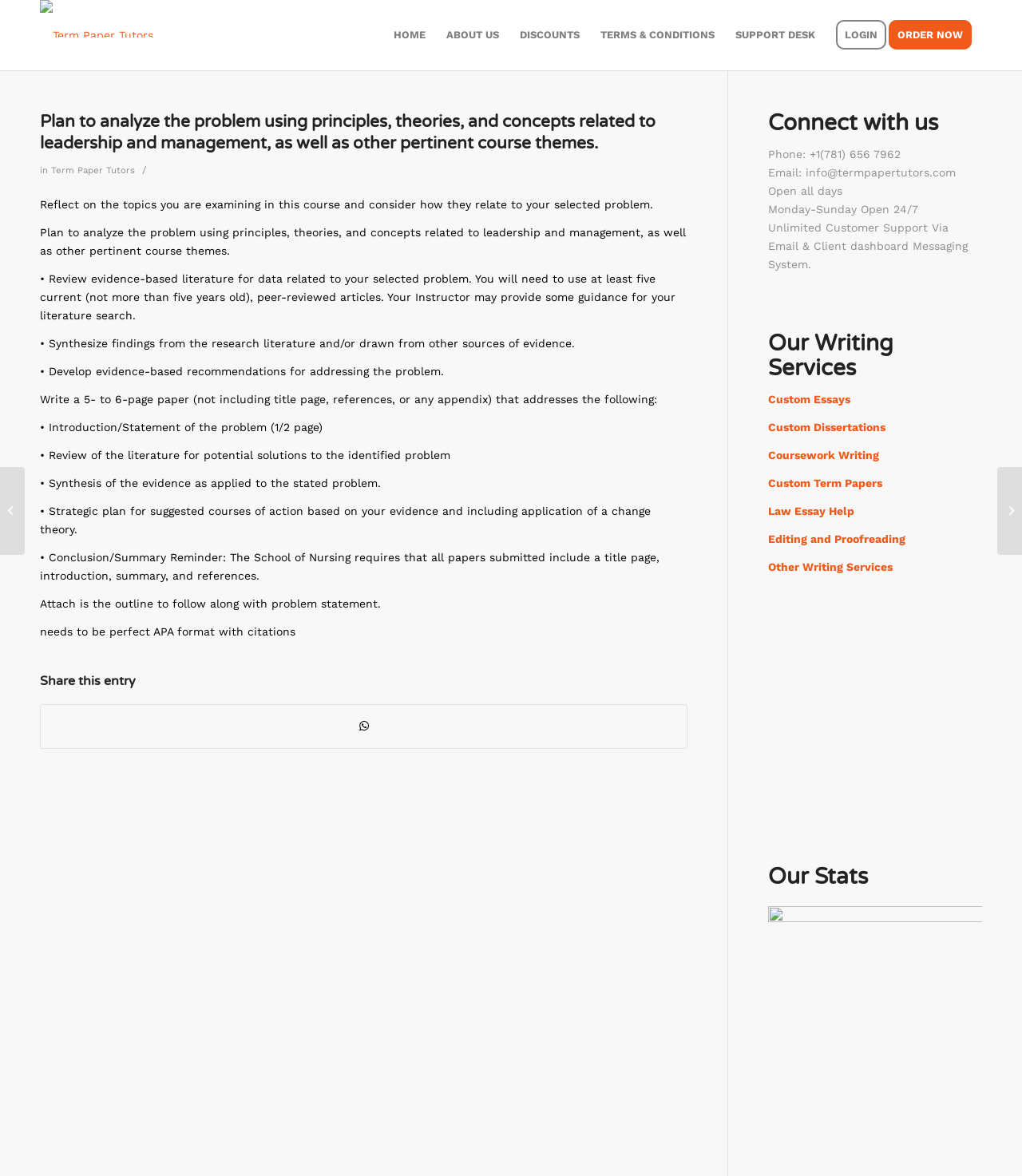Provide a thorough and detailed response to the question by examining the image: 
What is the name of the website?

The name of the website can be found in the top-left corner of the webpage, where it says 'Term Paper Tutors' in the logo.